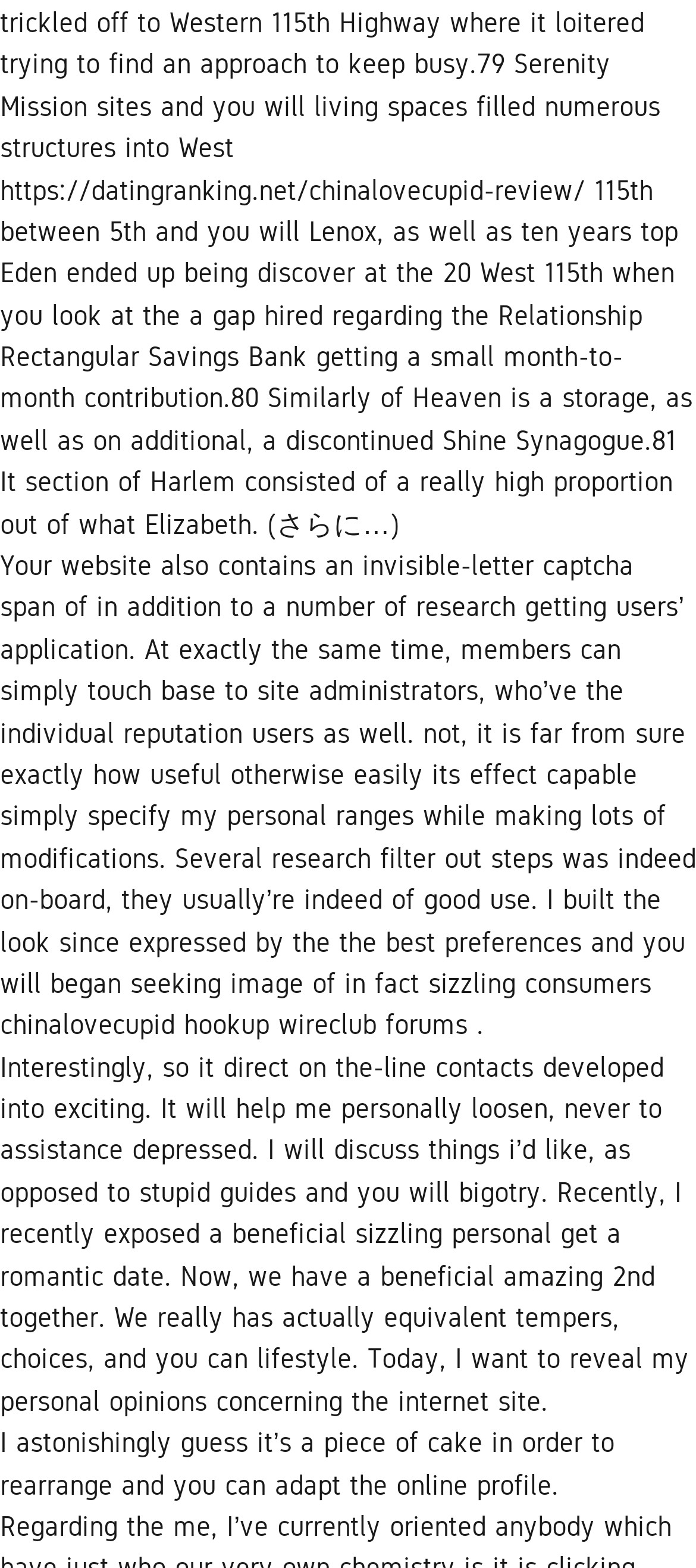Please determine the bounding box of the UI element that matches this description: chinalovecupid hookup. The coordinates should be given as (top-left x, top-left y, bottom-right x, bottom-right y), with all values between 0 and 1.

[0.0, 0.644, 0.387, 0.664]